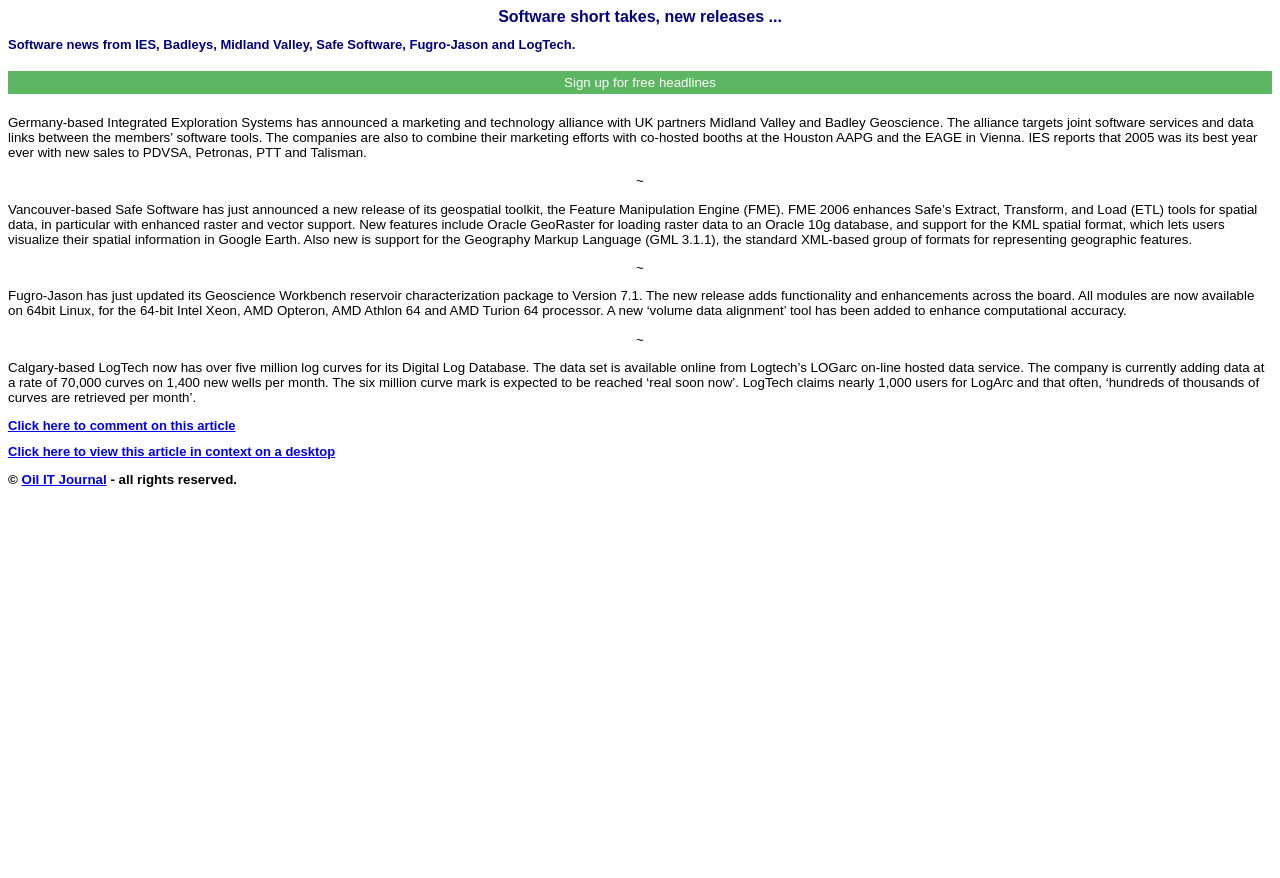Find and generate the main title of the webpage.

Software short takes, new releases ...